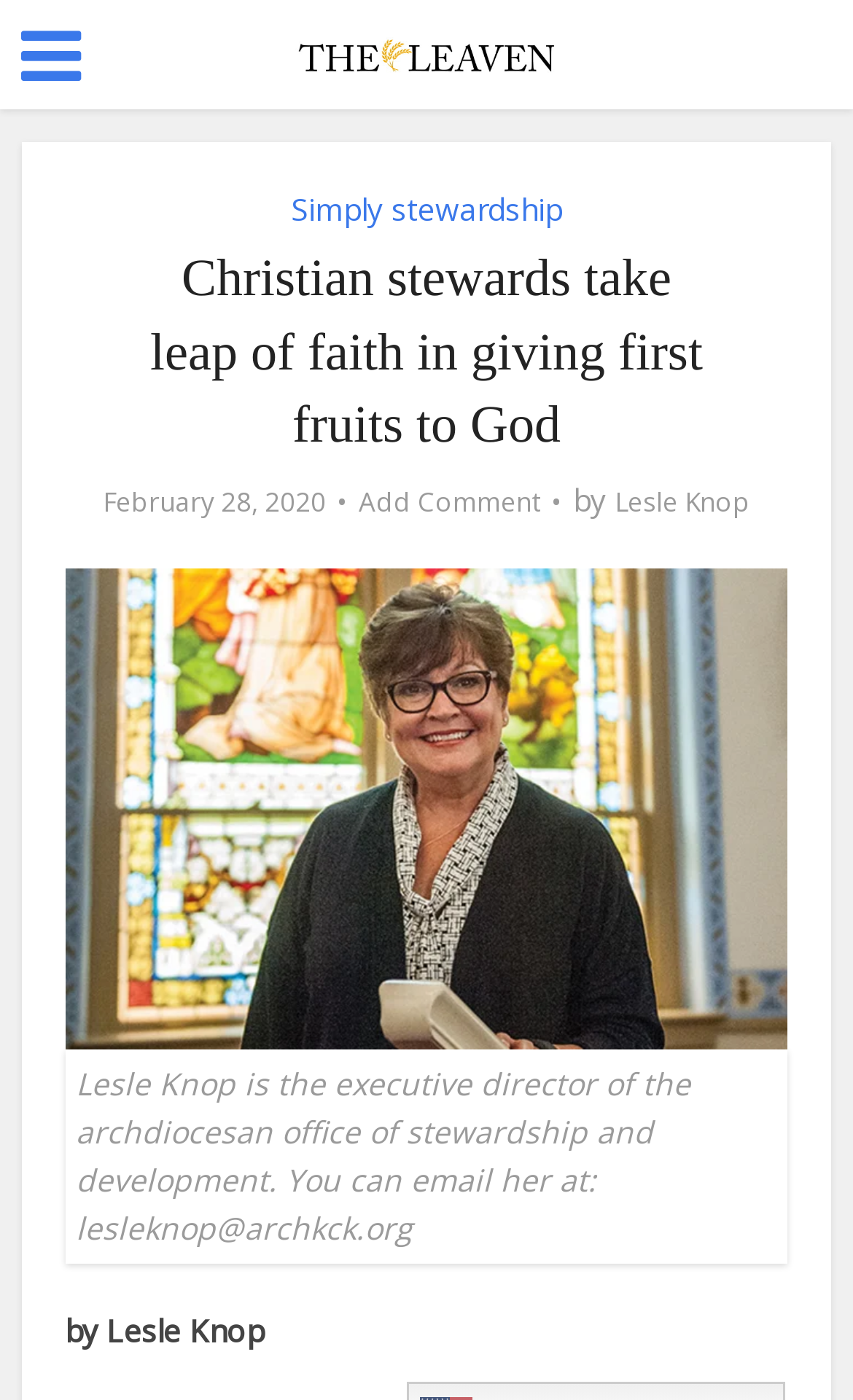What is the principal heading displayed on the webpage?

Christian stewards take leap of faith in giving first fruits to God